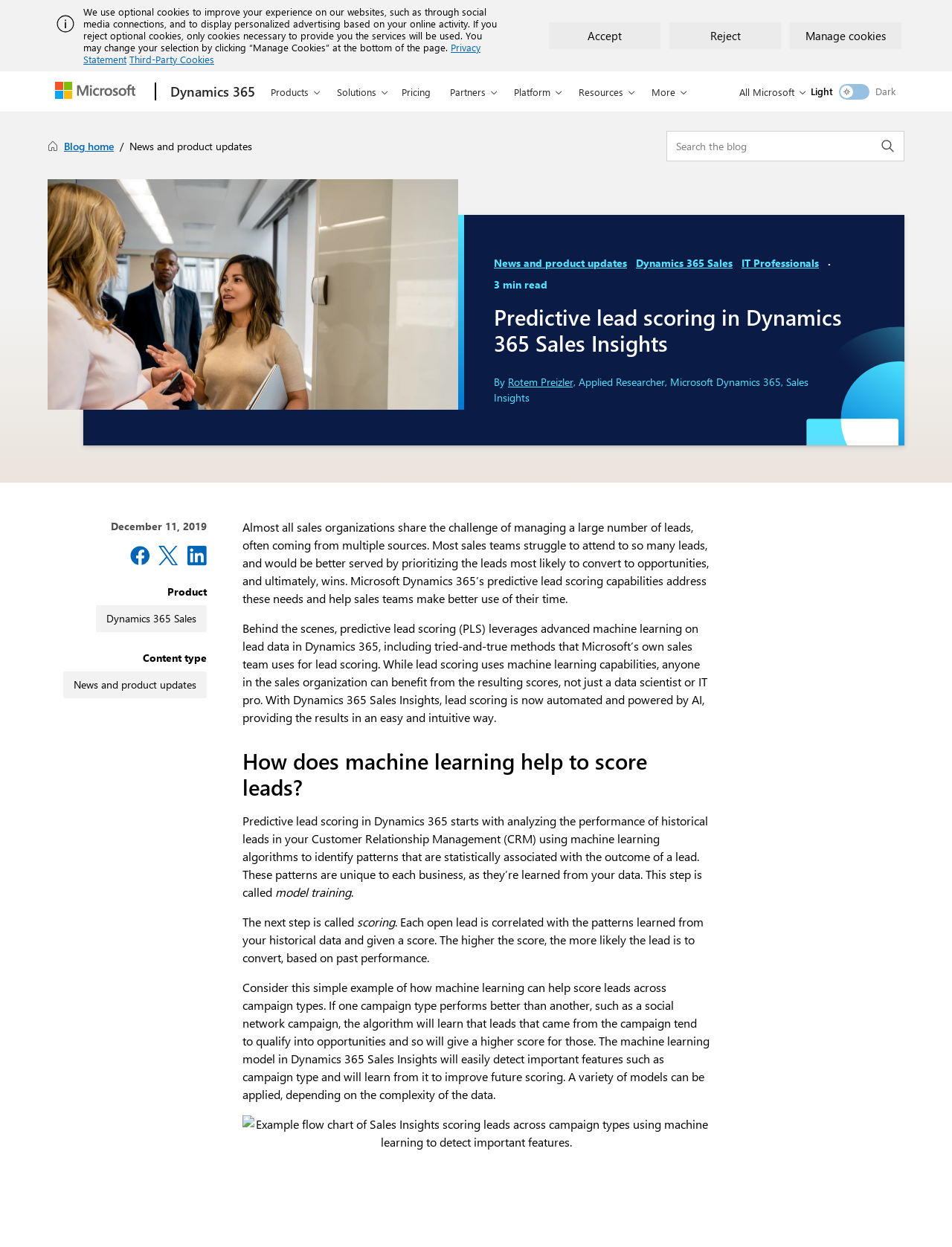Analyze the image and deliver a detailed answer to the question: What is the source of the data used for lead scoring?

The source of the data used for lead scoring is the Customer Relationship Management (CRM), as stated in the post, 'Predictive lead scoring in Dynamics 365 starts with analyzing the performance of historical leads in your Customer Relationship Management (CRM) using machine learning algorithms to identify patterns that are statistically associated with the outcome of a lead.'